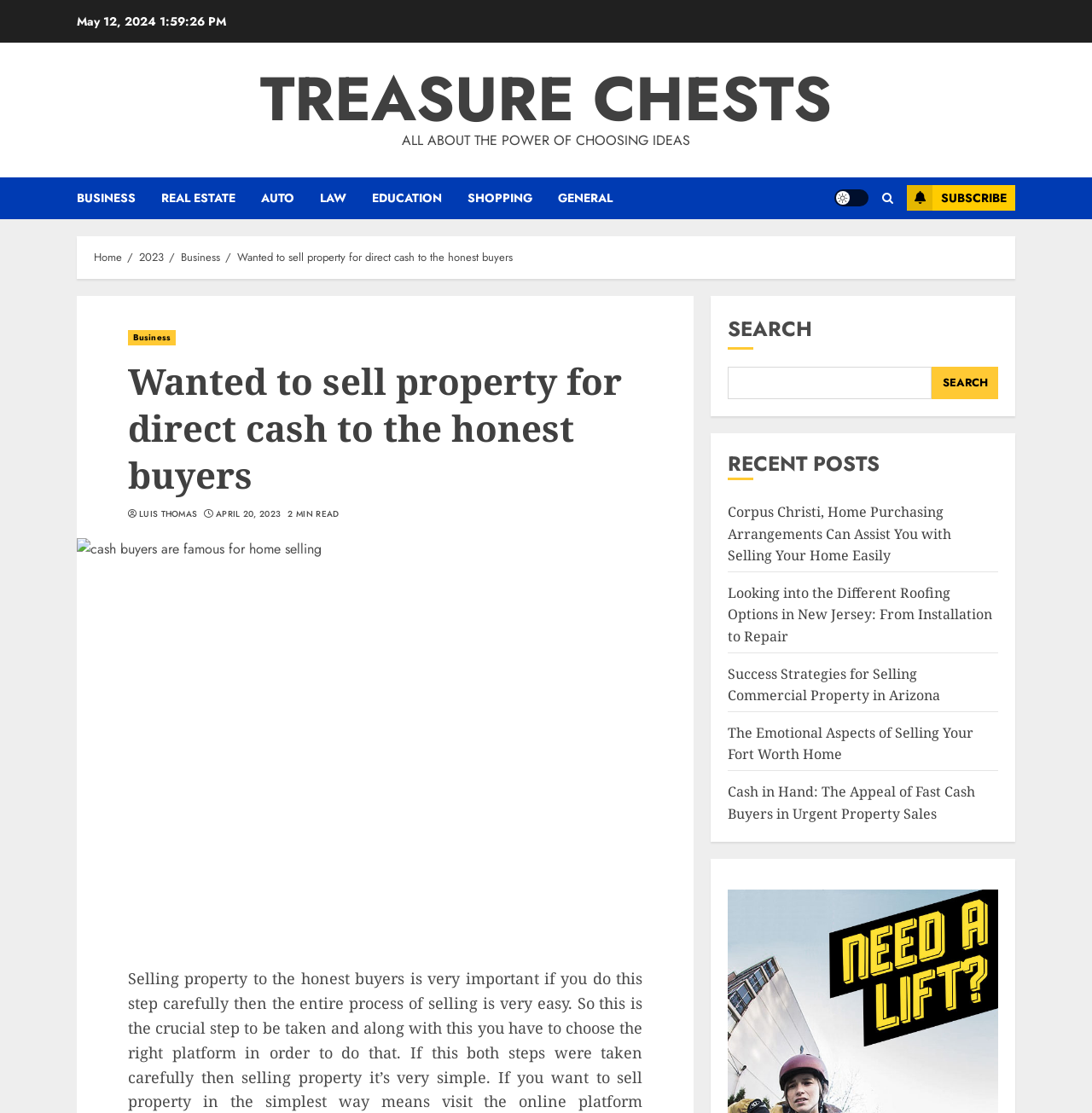Explain the webpage's layout and main content in detail.

The webpage appears to be a blog or article page focused on real estate, specifically selling properties to honest buyers. At the top, there is a date "May 12, 2024" and a title "Treasure Chests" with a link. Below this, there is a heading "ALL ABOUT THE POWER OF CHOOSING IDEAS".

On the left side, there is a navigation menu with links to various categories such as "BUSINESS", "REAL ESTATE", "AUTO", "LAW", "EDUCATION", "SHOPPING", and "GENERAL". 

On the right side, there is a light/dark button, a search icon, and a "SUBSCRIBE" button. Below this, there is a breadcrumbs navigation with links to "Home", "2023", "Business", and the current page "Wanted to sell property for direct cash to the honest buyers".

The main content of the page is an article with a heading "Wanted to sell property for direct cash to the honest buyers" and a subheading "Business". The article has a brief introduction and a main body of text that discusses the importance of selling property to honest buyers and choosing the right platform. 

Above the article, there is an image related to cash buyers and home selling. Below the article, there is a search bar with a "SEARCH" button. 

Further down, there is a section titled "RECENT POSTS" with links to several articles related to real estate, such as selling homes in Corpus Christi, roofing options in New Jersey, selling commercial property in Arizona, and more.